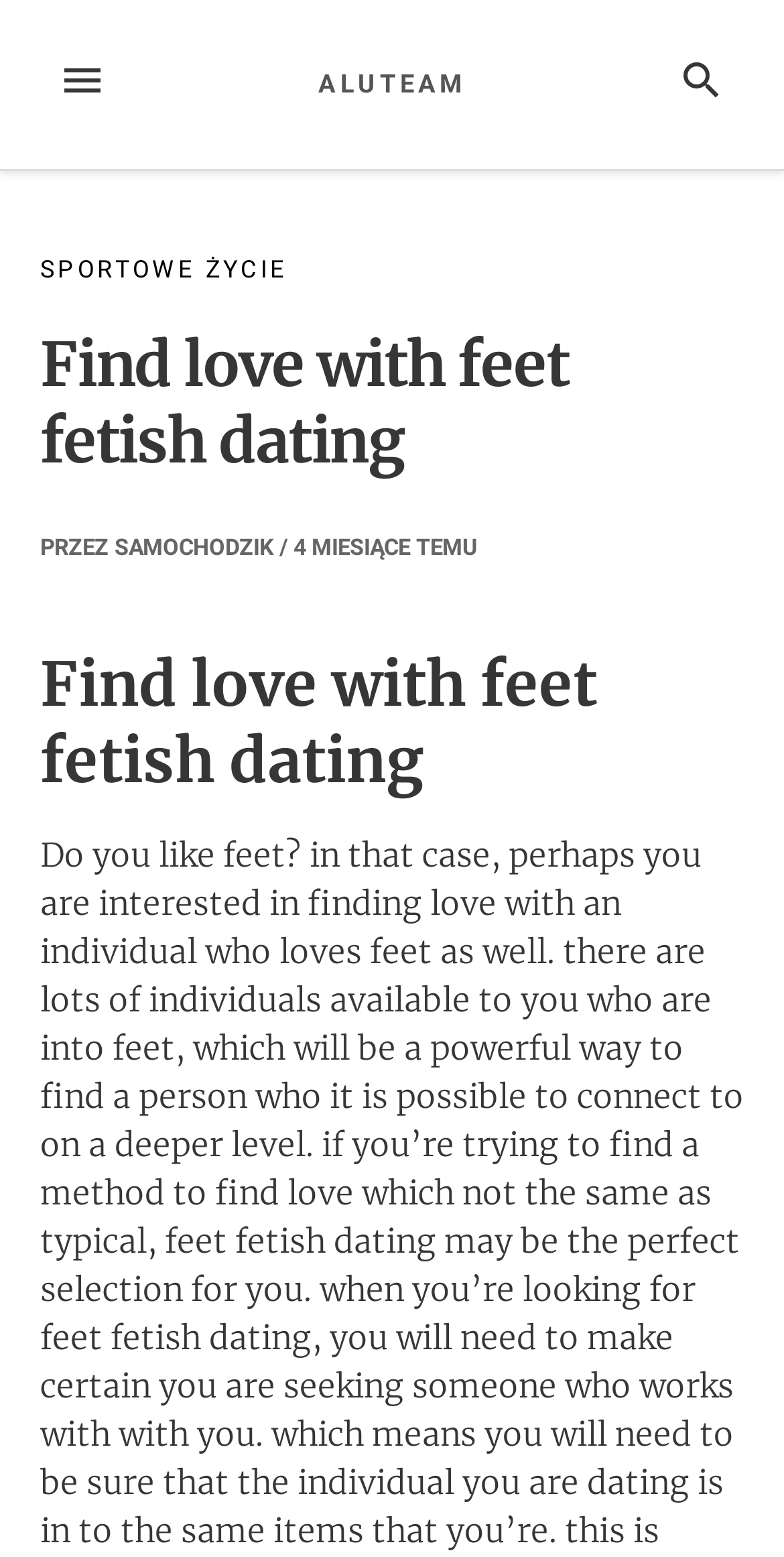What is the purpose of the search panel?
Using the details from the image, give an elaborate explanation to answer the question.

The search panel is controlled by the 'SZUKAJ' button, which suggests that it is used for searching. The panel is located at the top-right corner of the webpage, with bounding box coordinates [0.826, 0.018, 0.964, 0.09].